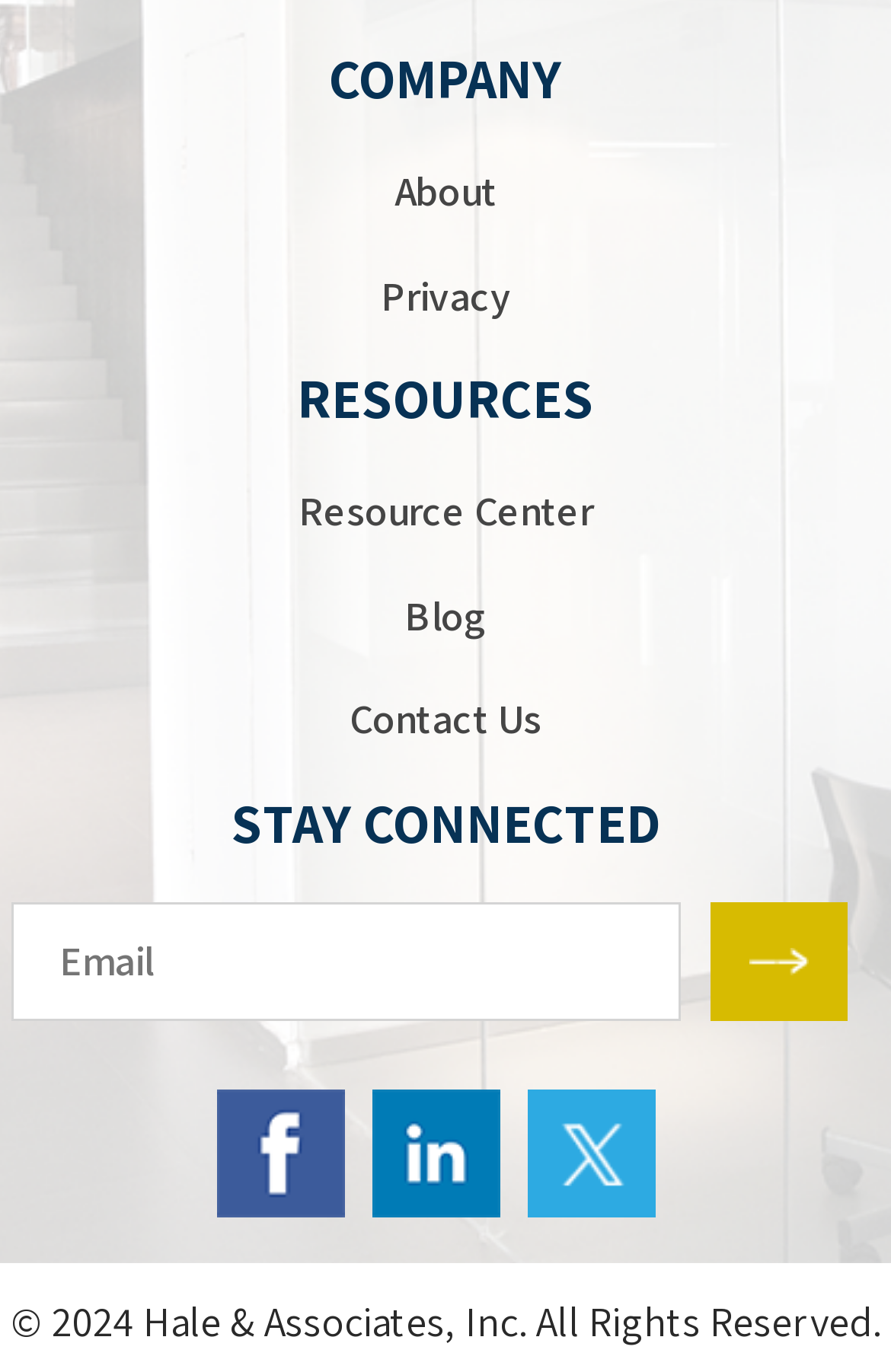What is the purpose of the textbox?
Using the image, answer in one word or phrase.

Email subscription